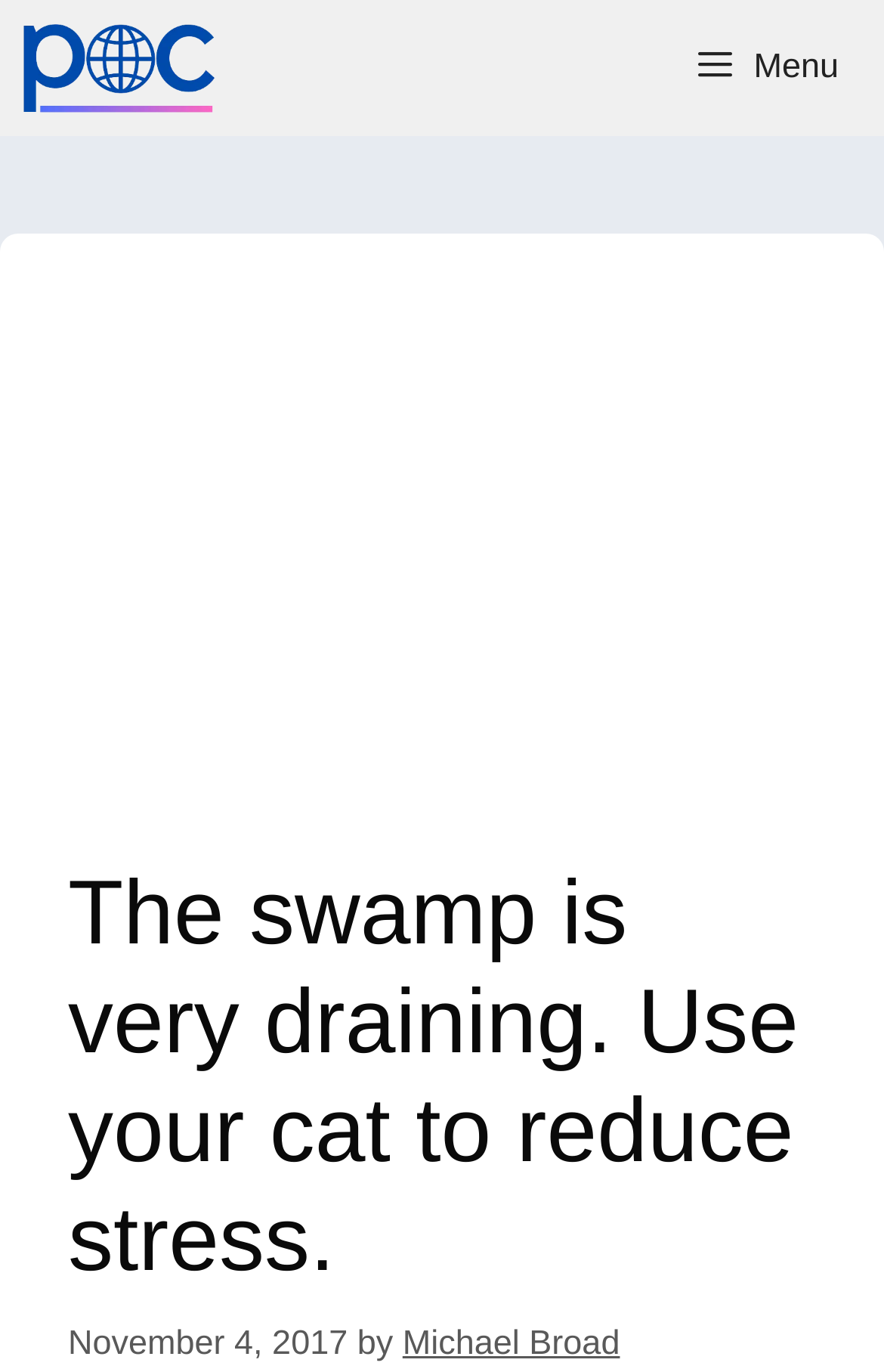What is the text of the webpage's headline?

The swamp is very draining. Use your cat to reduce stress.